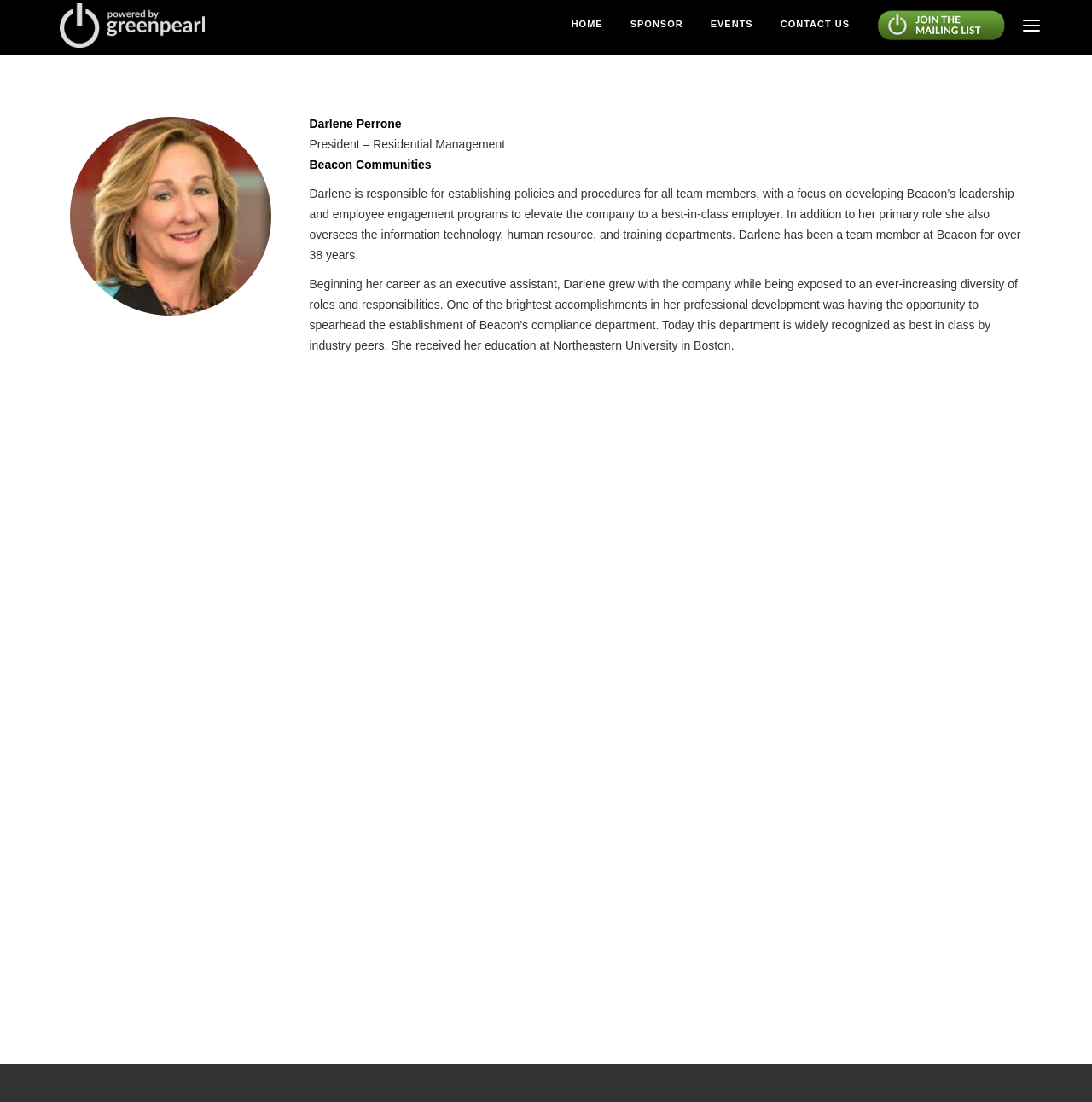How many years has Darlene Perrone been with Beacon?
Based on the image, answer the question with as much detail as possible.

I found this answer by looking at the StaticText element with the text 'Darlene has been a team member at Beacon for over 38 years.' which provides the information about her tenure with the company.